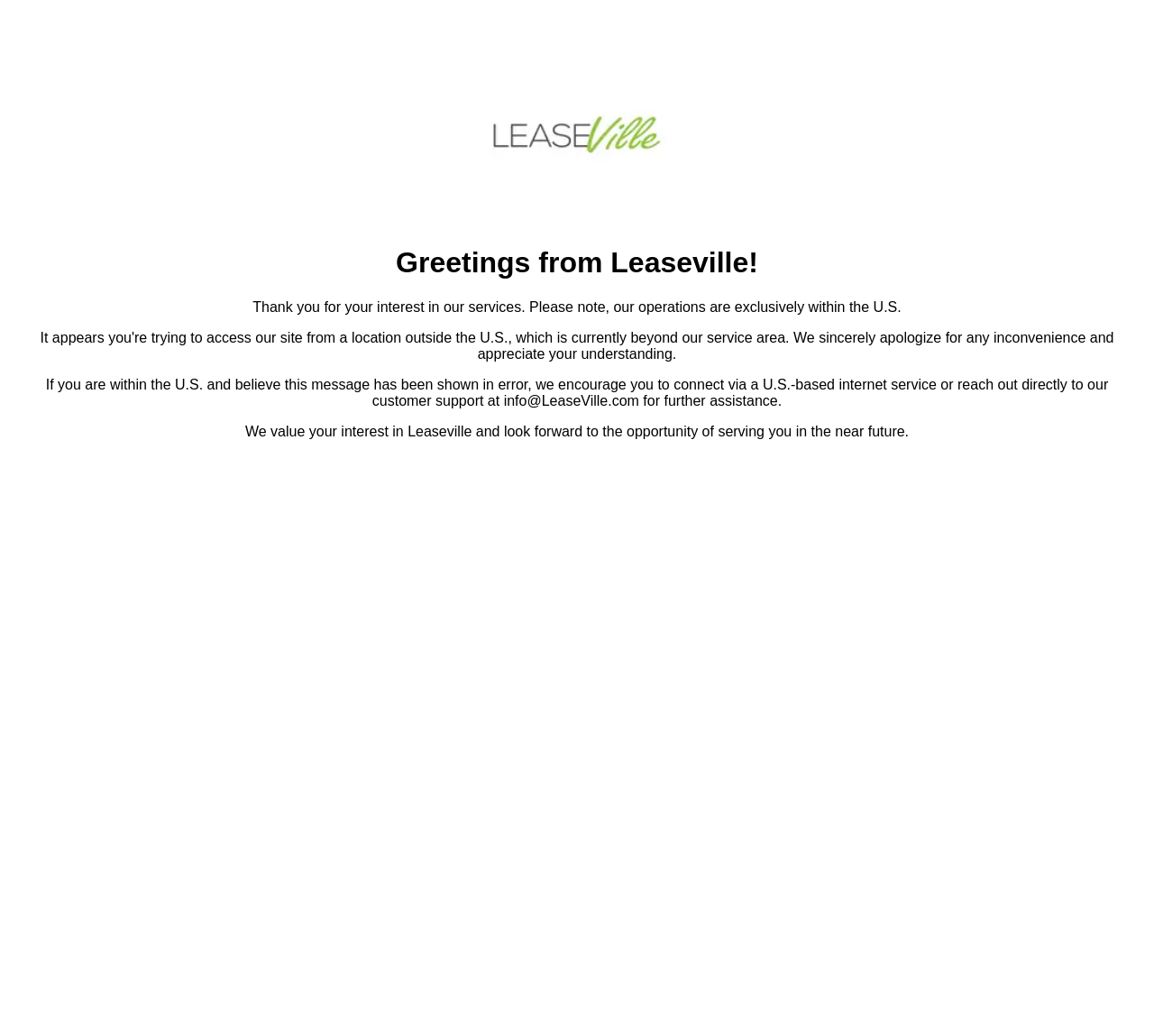Extract the main title from the webpage and generate its text.

Greetings from Leaseville!